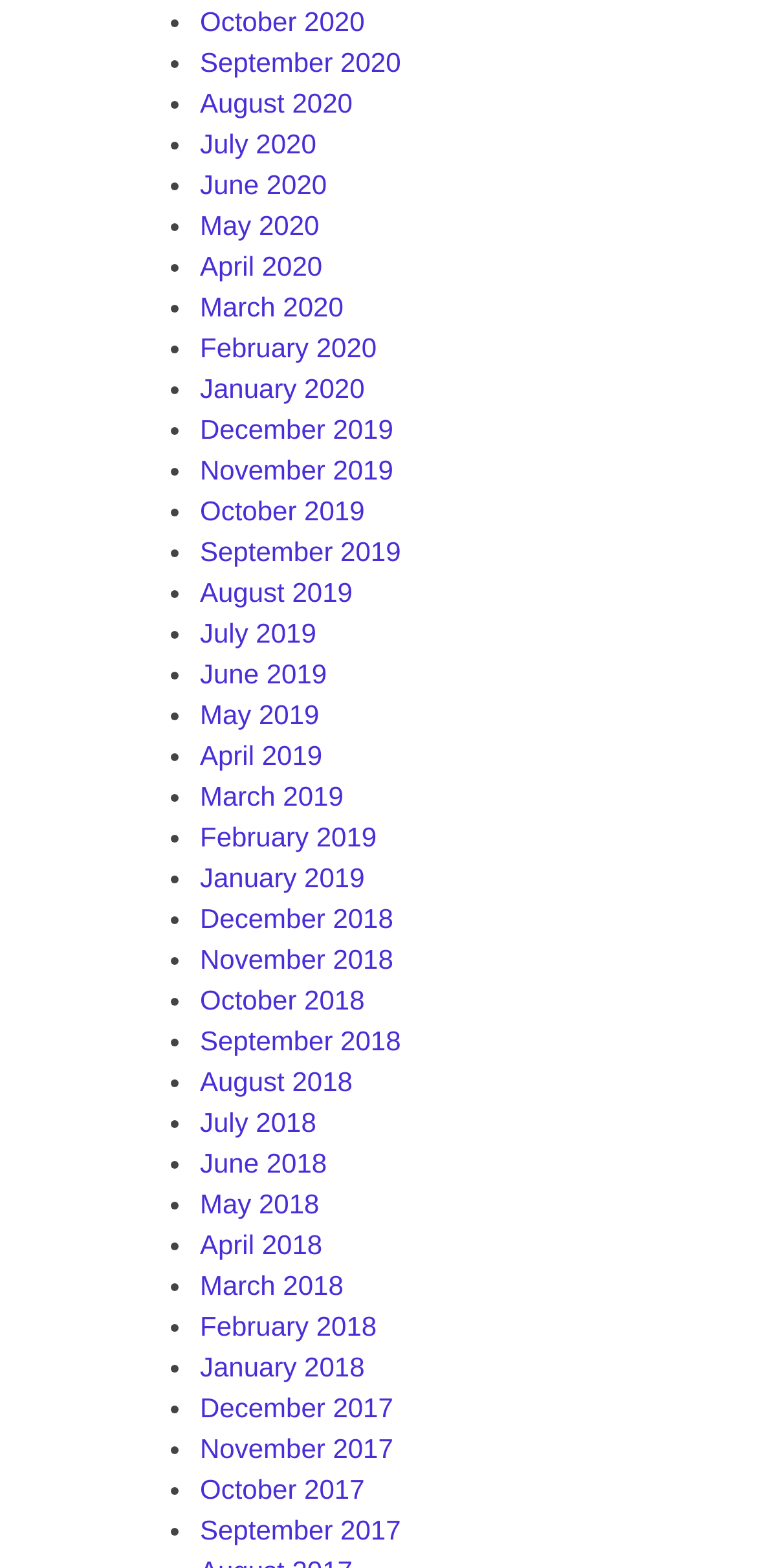Locate the bounding box coordinates of the area to click to fulfill this instruction: "View August 2020". The bounding box should be presented as four float numbers between 0 and 1, in the order [left, top, right, bottom].

[0.264, 0.056, 0.466, 0.075]